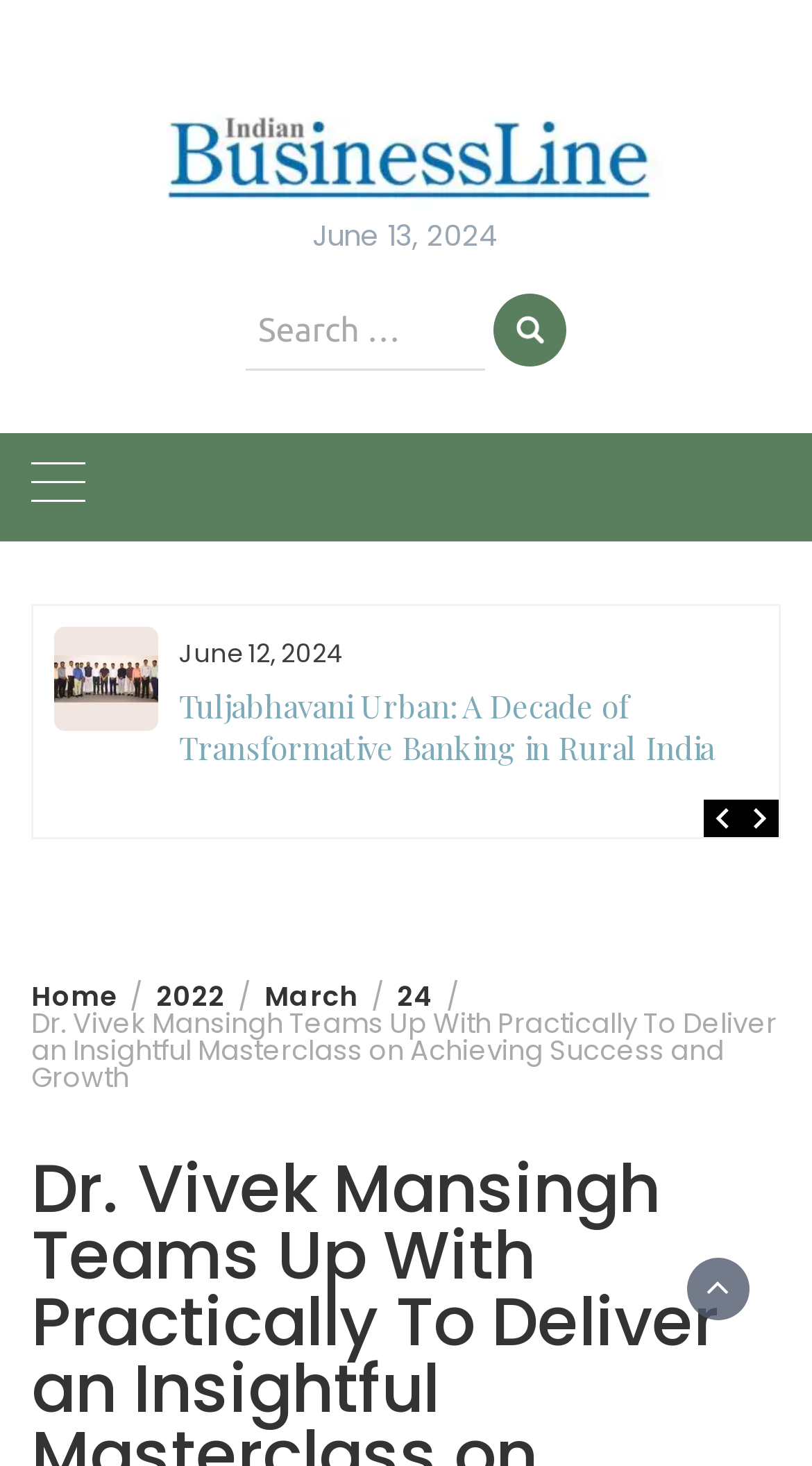What is the purpose of the search box?
Using the image as a reference, answer the question with a short word or phrase.

To search for content